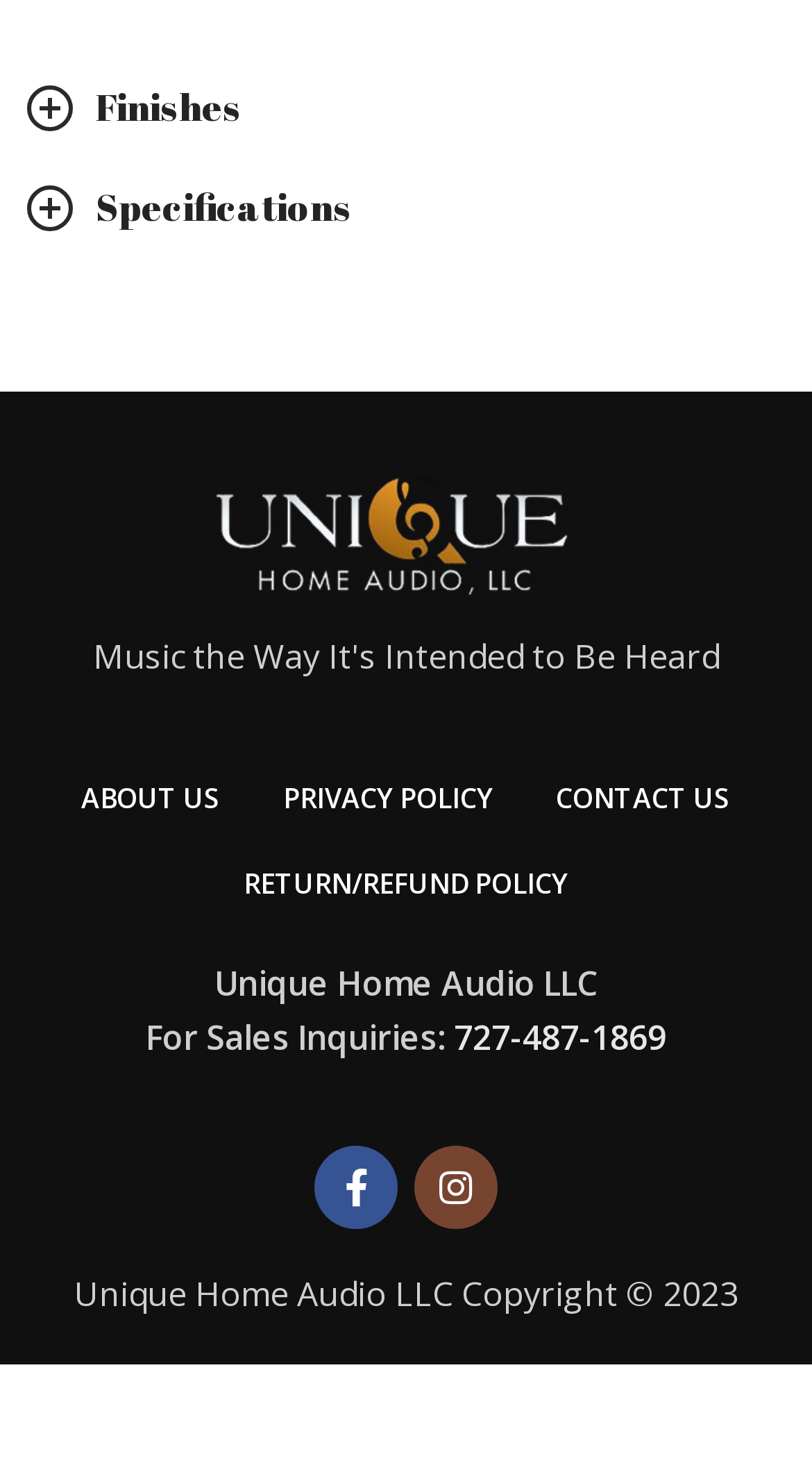Could you determine the bounding box coordinates of the clickable element to complete the instruction: "View PRIVACY POLICY"? Provide the coordinates as four float numbers between 0 and 1, i.e., [left, top, right, bottom].

[0.349, 0.513, 0.608, 0.569]